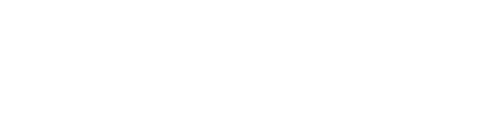Explain what is happening in the image with as much detail as possible.

The image features a simple, elegant logo representing the "grocery theme odoo." It embodies a clean design, likely meant to attract users interested in eCommerce solutions for grocery stores. The logo emphasizes functionality and ease of use, reflecting the overall theme of the Odoo platform, which is aimed at enhancing online grocery shopping experiences. This theme boasts responsiveness and is tailored for a variety of food-related businesses, including supermarkets, cafes, and organic markets, facilitating seamless online transactions for fresh produce and other grocery items.